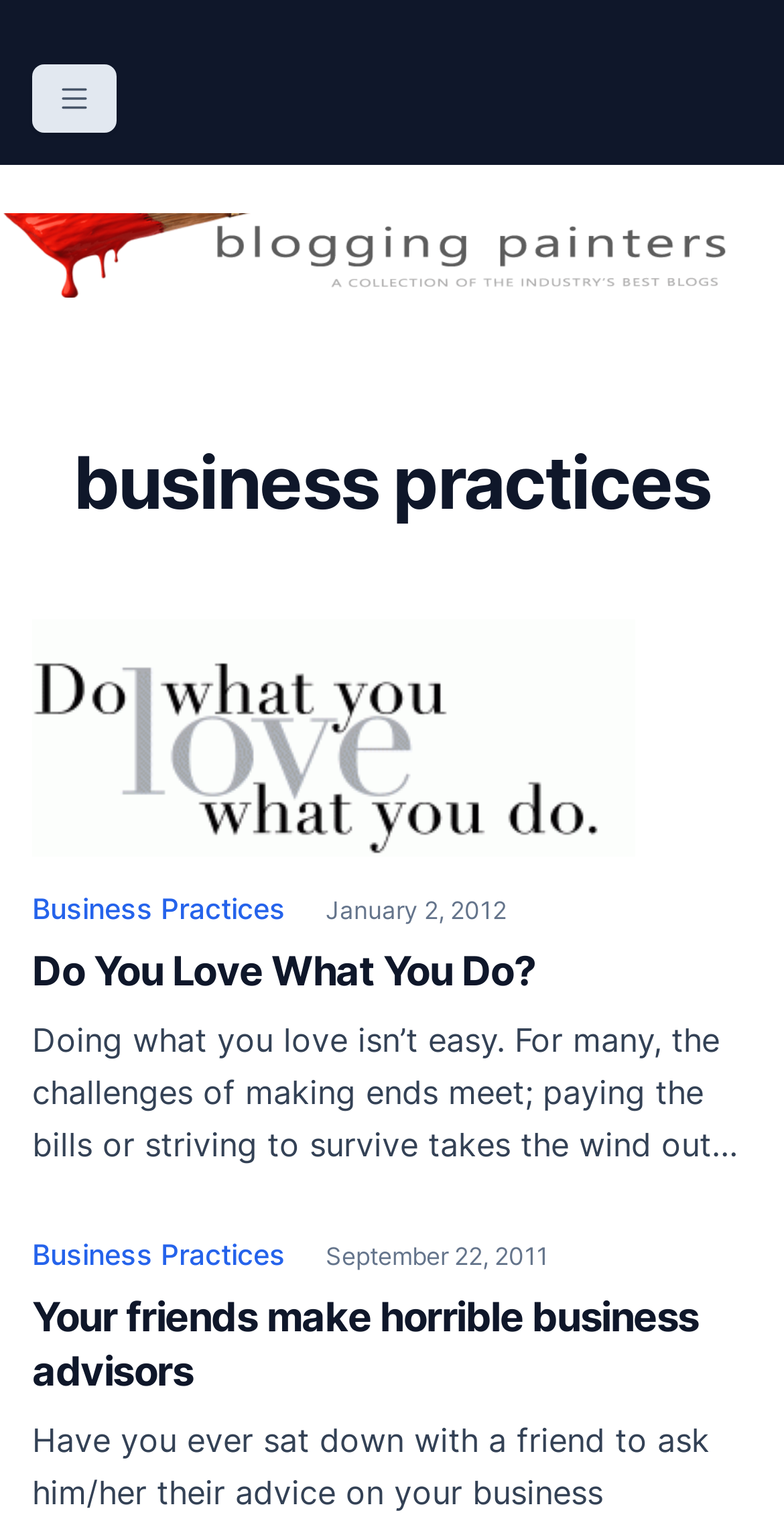Locate the bounding box coordinates of the element that should be clicked to execute the following instruction: "check the post dated 'September 22, 2011'".

[0.415, 0.815, 0.7, 0.834]